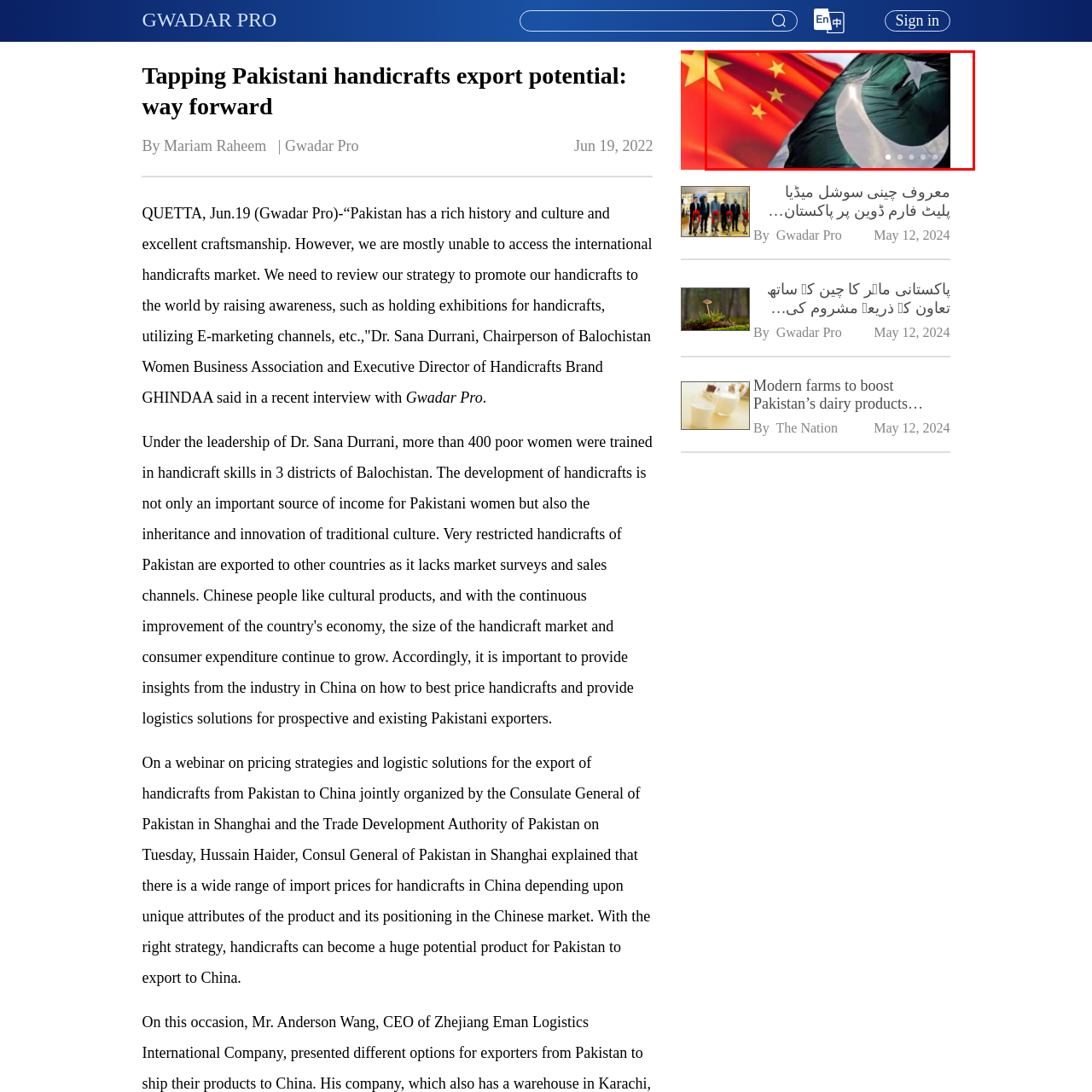Look at the image segment within the red box, What is represented by the flags flowing together? Give a brief response in one word or phrase.

Diplomatic and economic ties